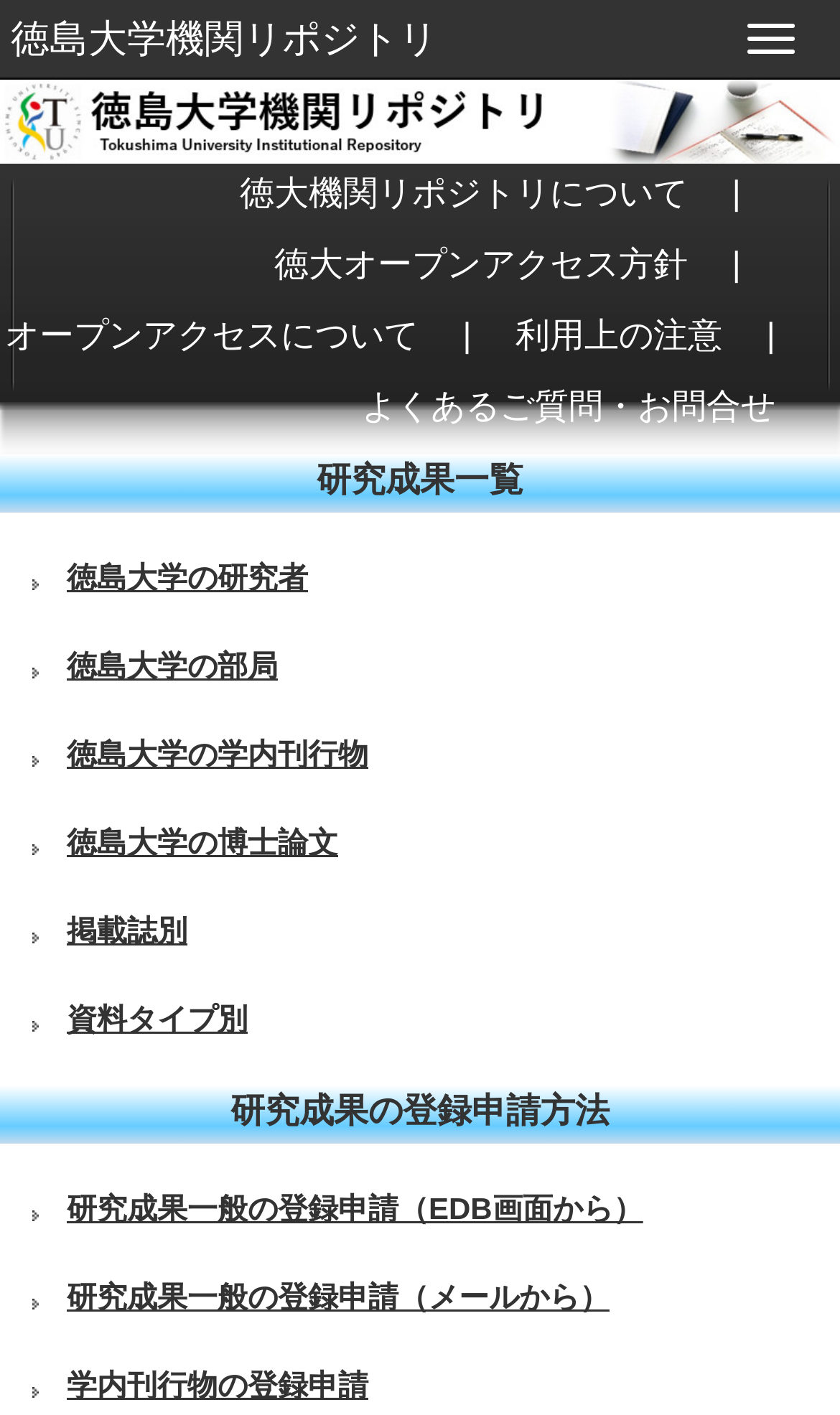Locate the heading on the webpage and return its text.

Suplatast tosilate alleviates nasal symptoms through the suppression of nuclear factor of activated T-cells-mediated IL-9 gene expression in toluene-2,4-diisocyanate-sensitized rats